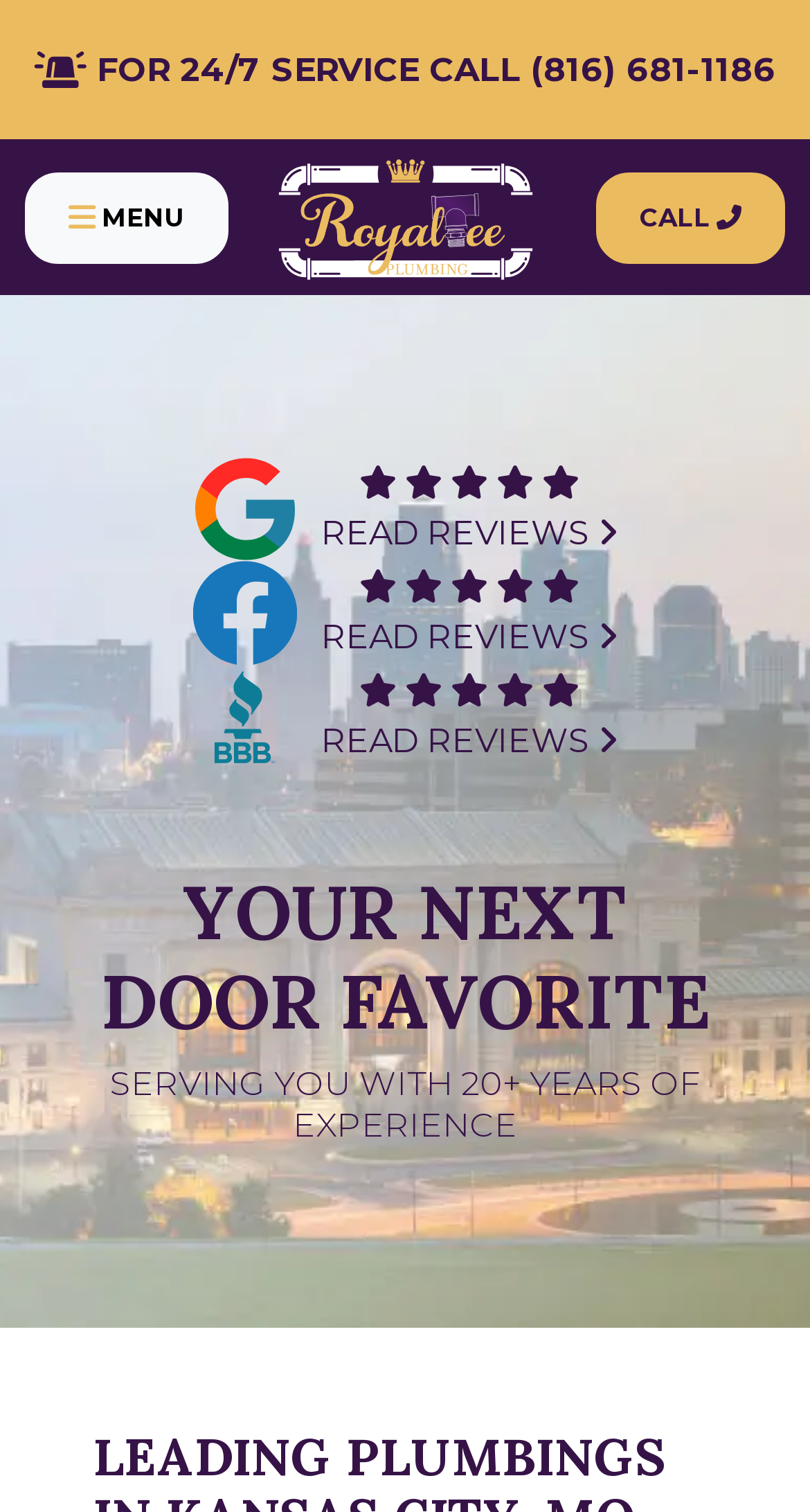Using the provided element description: "Read Reviews", identify the bounding box coordinates. The coordinates should be four floats between 0 and 1 in the order [left, top, right, bottom].

[0.396, 0.477, 0.763, 0.503]